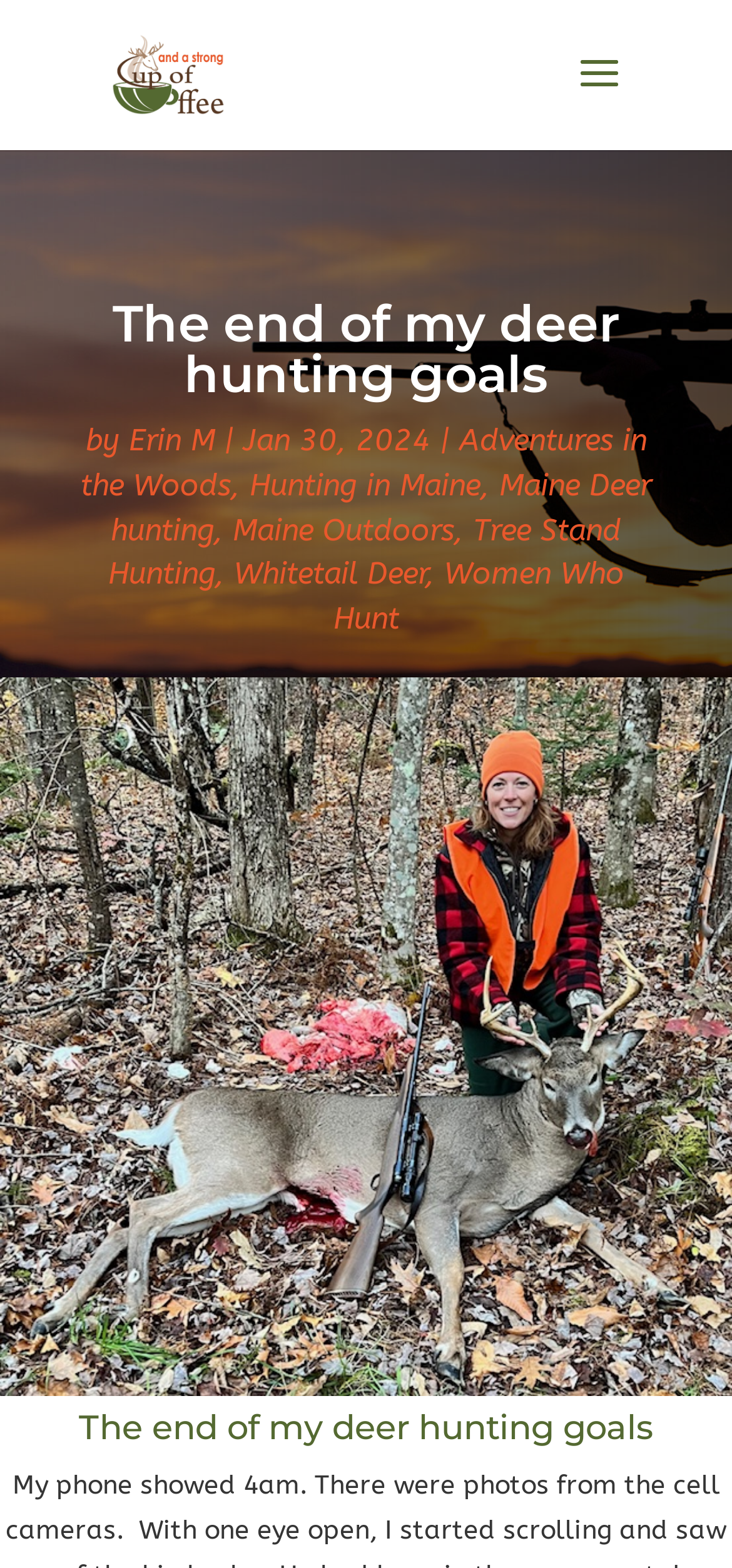What is the date mentioned on the webpage?
Look at the image and respond to the question as thoroughly as possible.

The date mentioned on the webpage is located below the main heading 'The end of my deer hunting goals' and next to the author's name. It is 'Jan 30, 2024'.